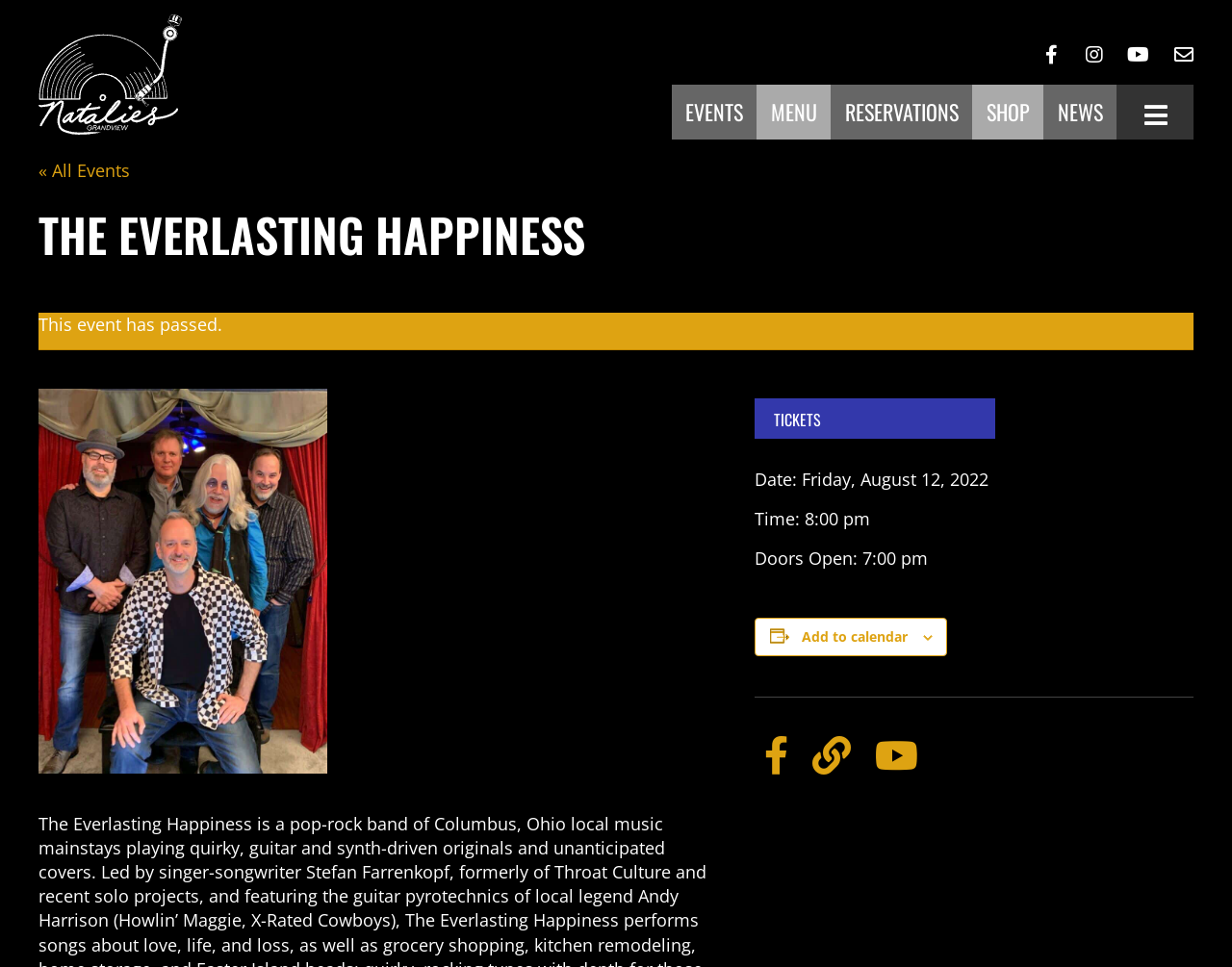What is the purpose of the button?
Look at the image and respond with a single word or a short phrase.

To buy tickets